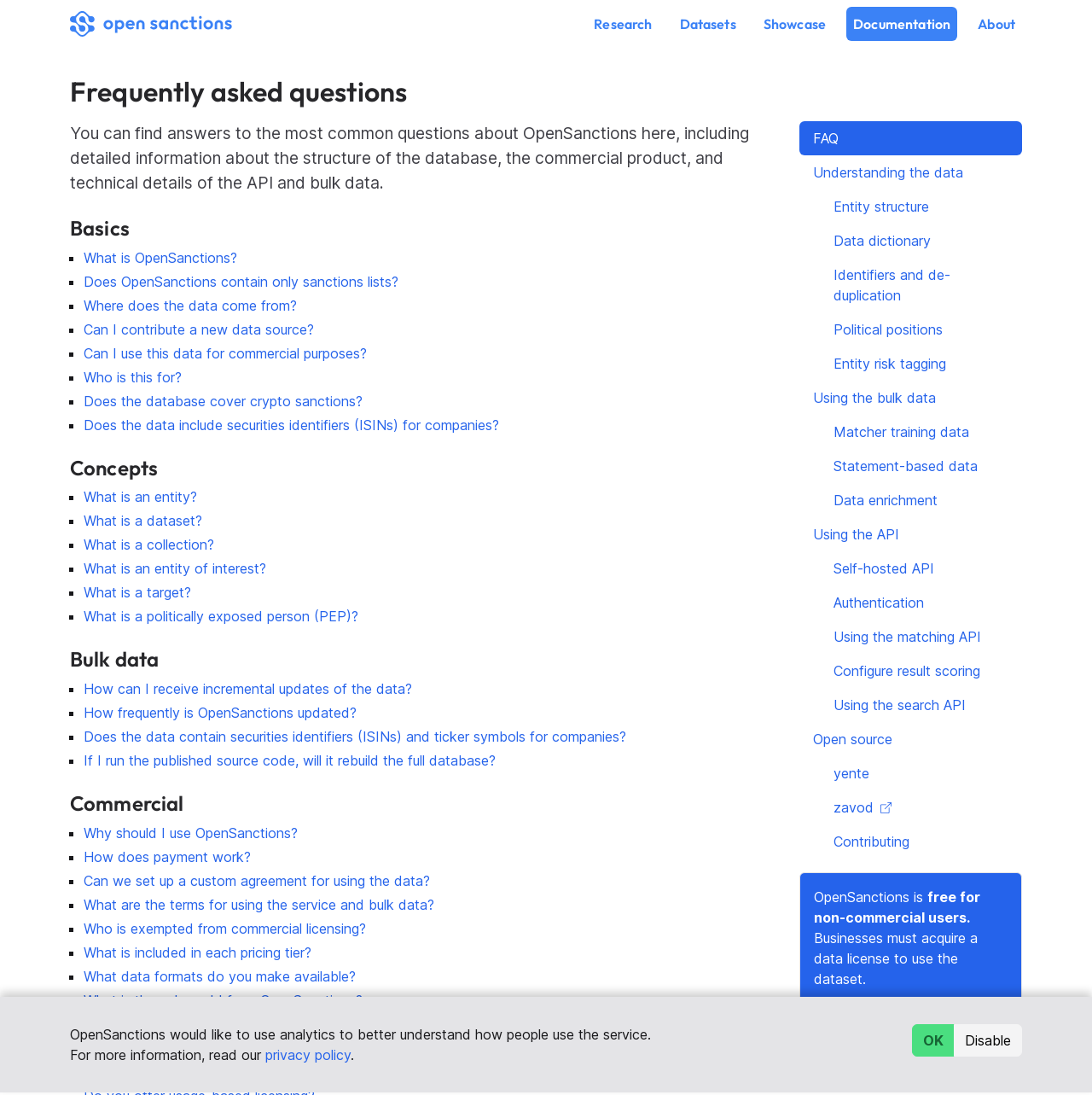Identify the bounding box for the described UI element: "About".

[0.889, 0.006, 0.936, 0.037]